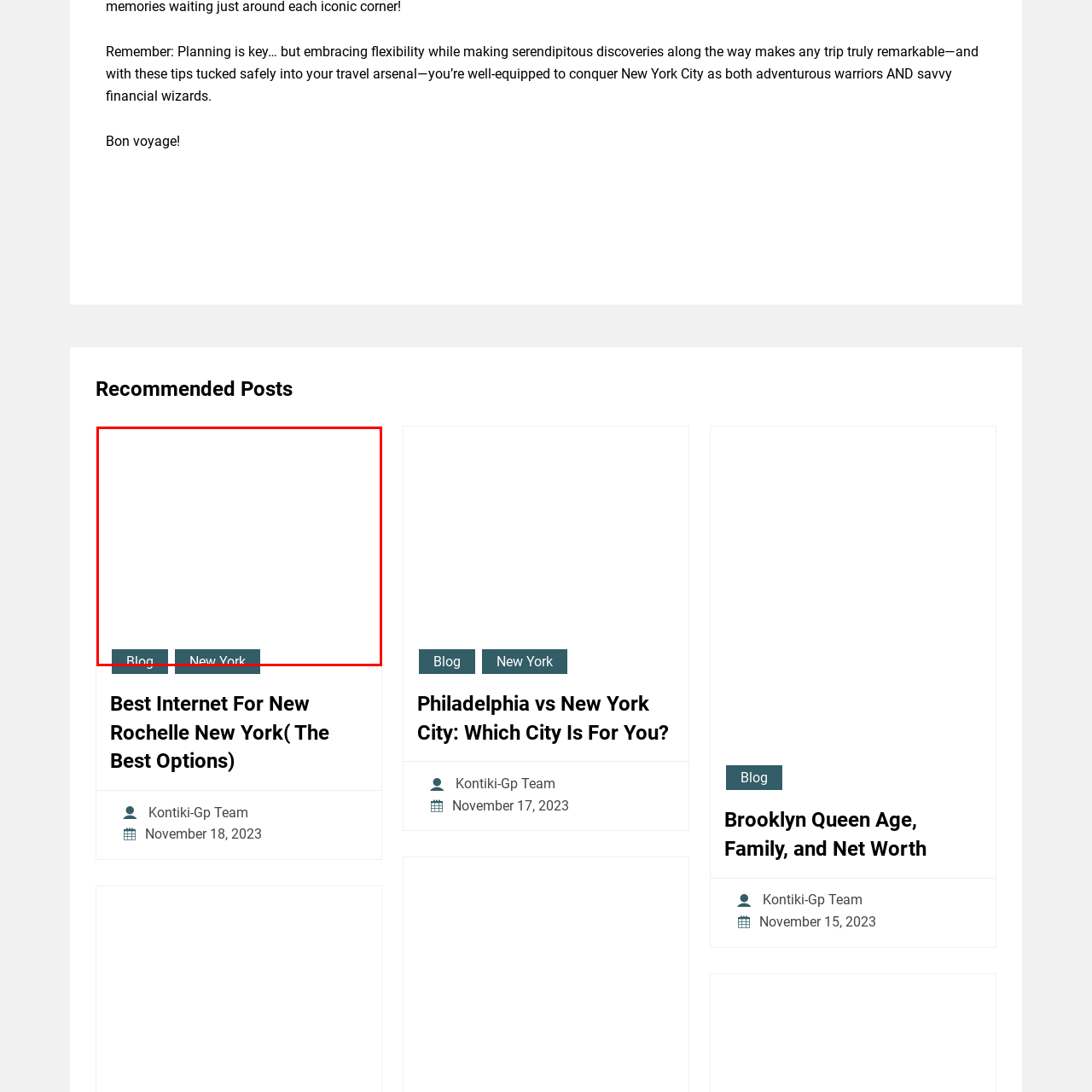Examine the picture highlighted with a red border, What is New Rochelle celebrated for? Please respond with a single word or phrase.

Waterfront, communities, and culture